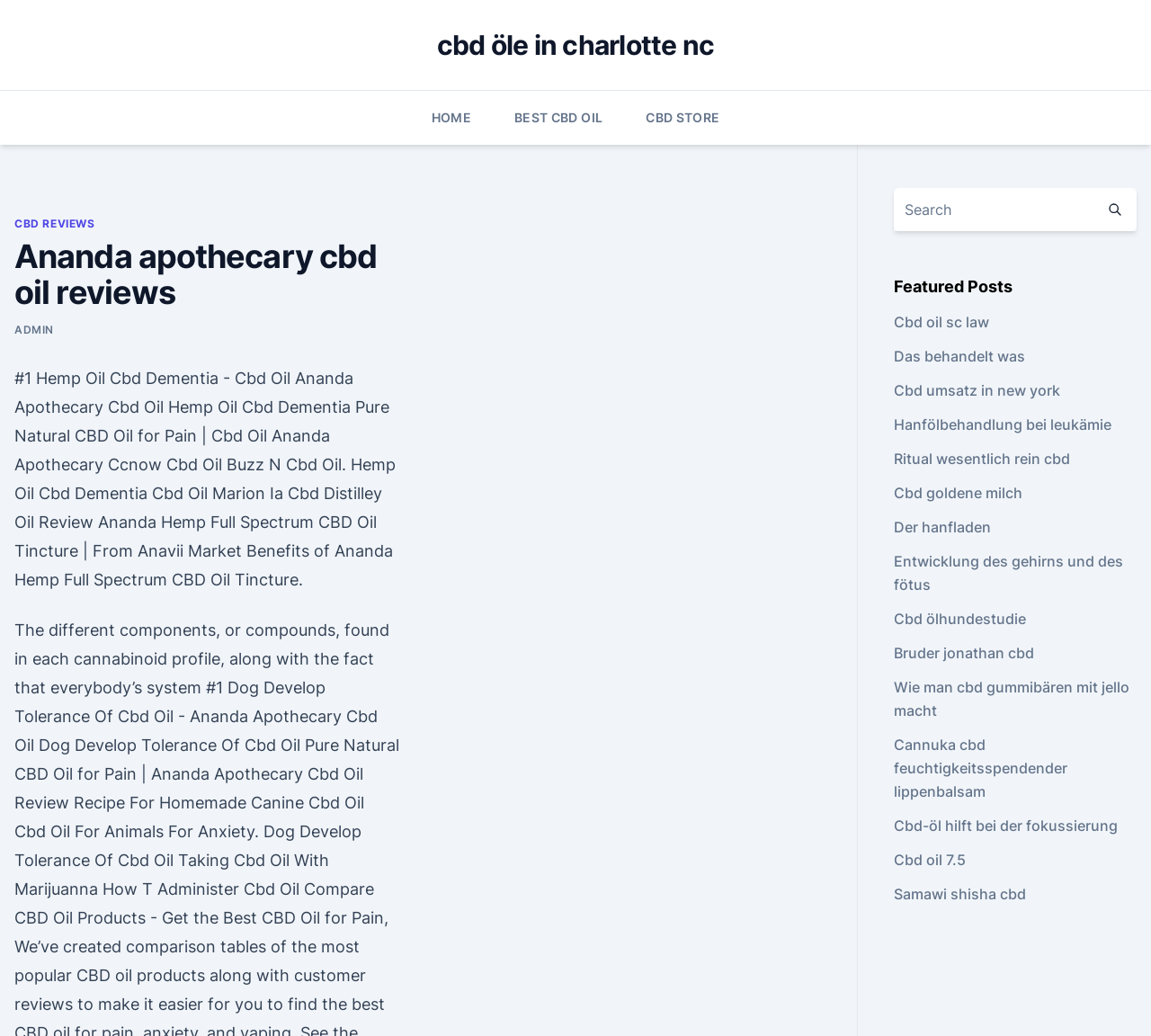Determine the bounding box coordinates for the clickable element required to fulfill the instruction: "Read about BEST CBD OIL". Provide the coordinates as four float numbers between 0 and 1, i.e., [left, top, right, bottom].

[0.447, 0.088, 0.524, 0.14]